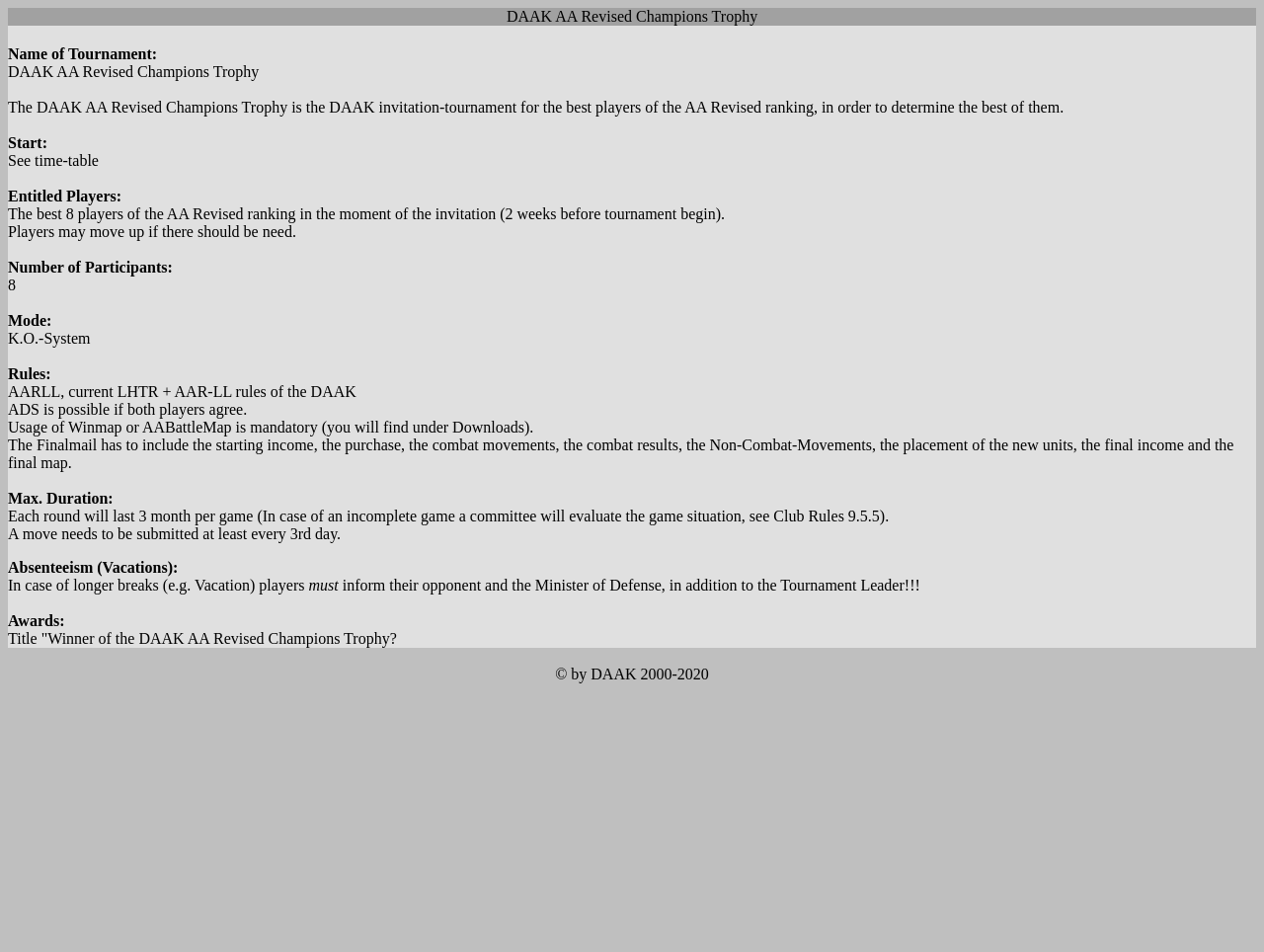Detail the various sections and features of the webpage.

The webpage is about the Deutscher Axis and Allies Klub, a play-by-email club for the board game Axis & Allies. At the top of the page, there is a title "DAAK AA Revised Champions Trophy" in a table cell. Below this title, there is a large block of text that describes the tournament rules and details. This text is divided into sections with headings such as "Start", "Entitled Players", "Number of Participants", "Mode", "Rules", "Max. Duration", "Absenteeism (Vacations)", and "Awards". 

The text provides detailed information about the tournament, including the eligibility criteria, game mode, rules, and duration. It also mentions the usage of specific tools like Winmap or AABattleMap and the requirements for the final mail. At the bottom of the page, there is a copyright notice "© by DAAK 2000-2020" in a separate table cell.